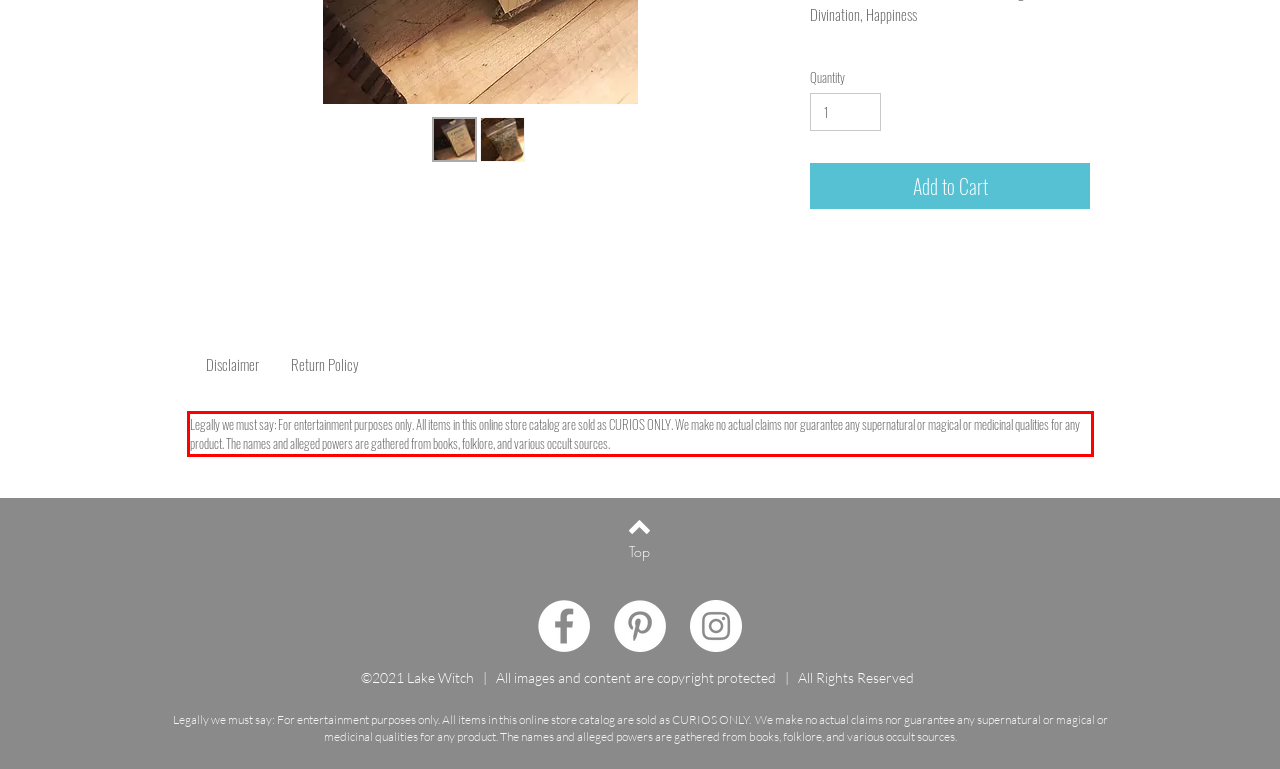Analyze the screenshot of the webpage that features a red bounding box and recognize the text content enclosed within this red bounding box.

Legally we must say: For entertainment purposes only. All items in this online store catalog are sold as CURIOS ONLY. We make no actual claims nor guarantee any supernatural or magical or medicinal qualities for any product. The names and alleged powers are gathered from books, folklore, and various occult sources.